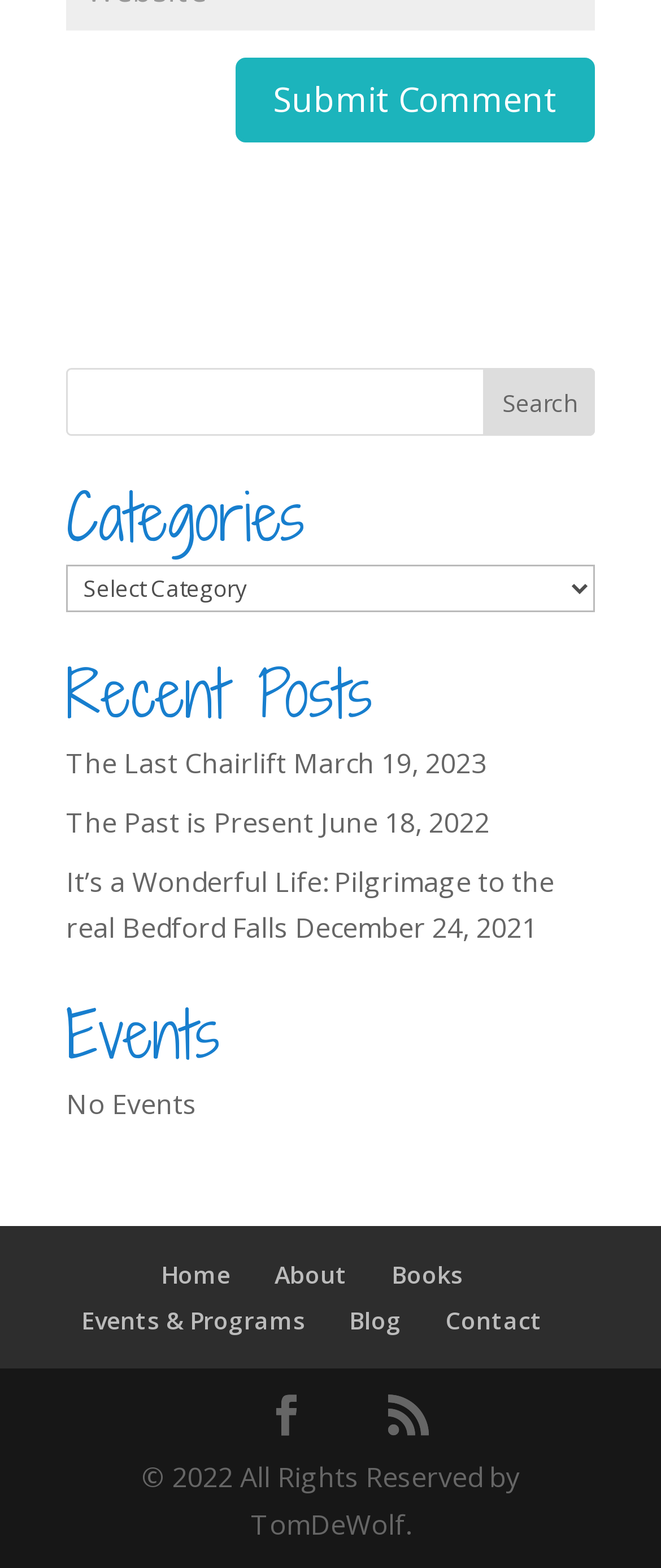By analyzing the image, answer the following question with a detailed response: What is the date of the post 'It’s a Wonderful Life: Pilgrimage to the real Bedford Falls'?

The webpage lists several posts, including 'It’s a Wonderful Life: Pilgrimage to the real Bedford Falls', which has a corresponding date of 'December 24, 2021'.